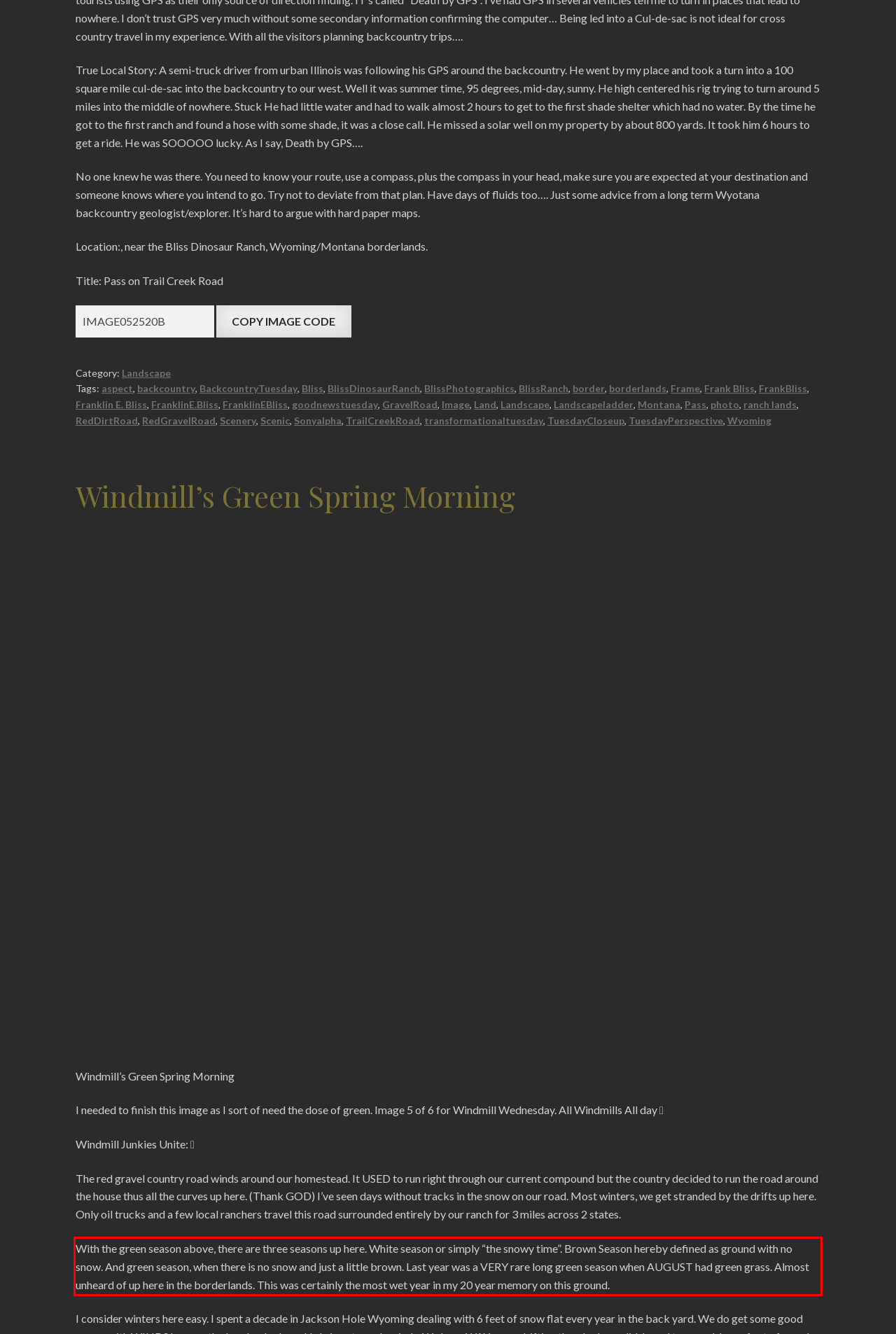Given a screenshot of a webpage with a red bounding box, extract the text content from the UI element inside the red bounding box.

With the green season above, there are three seasons up here. White season or simply “the snowy time”. Brown Season hereby defined as ground with no snow. And green season, when there is no snow and just a little brown. Last year was a VERY rare long green season when AUGUST had green grass. Almost unheard of up here in the borderlands. This was certainly the most wet year in my 20 year memory on this ground.